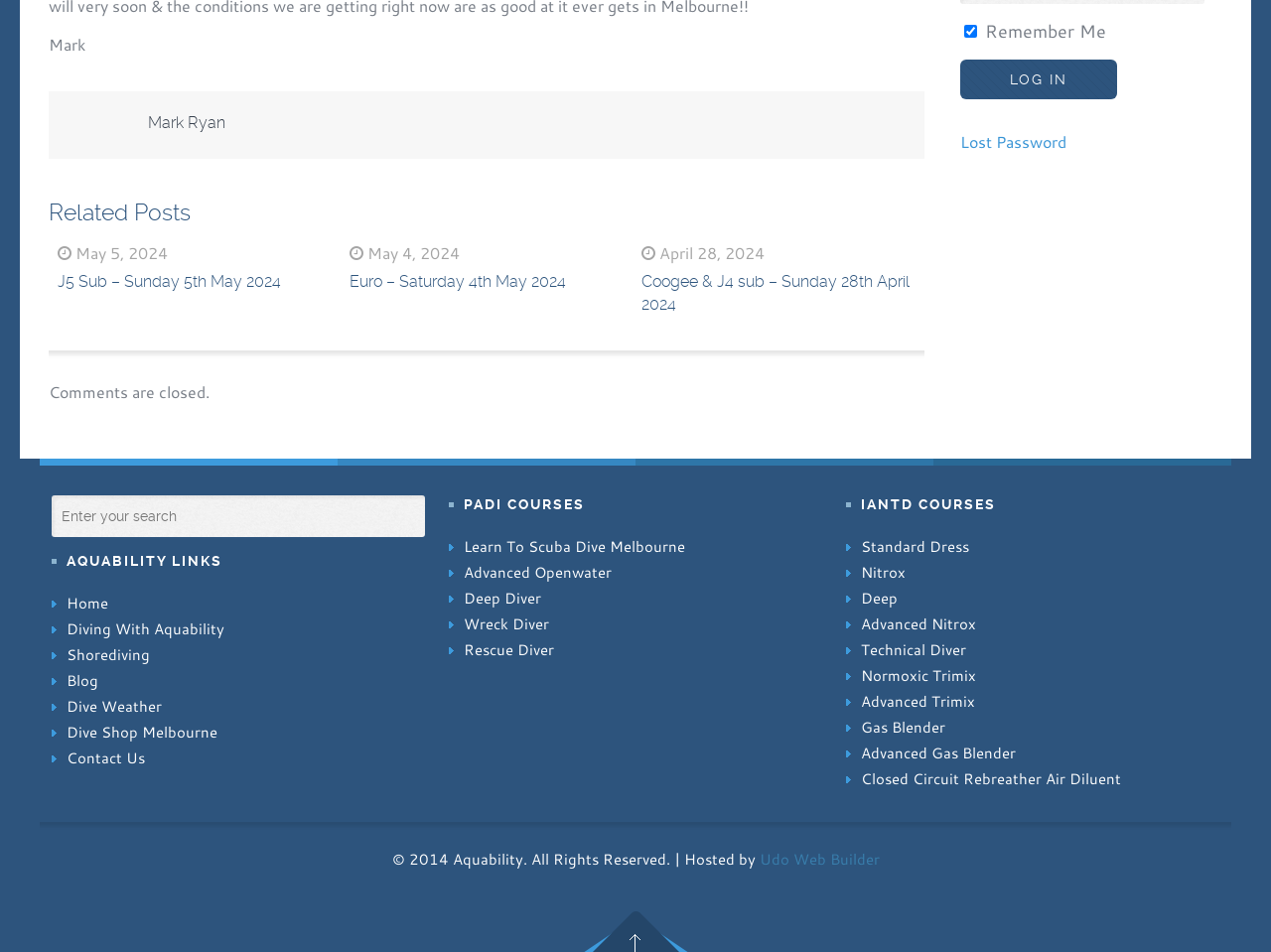Based on the description "Learn To Scuba Dive Melbourne", find the bounding box of the specified UI element.

[0.353, 0.561, 0.647, 0.588]